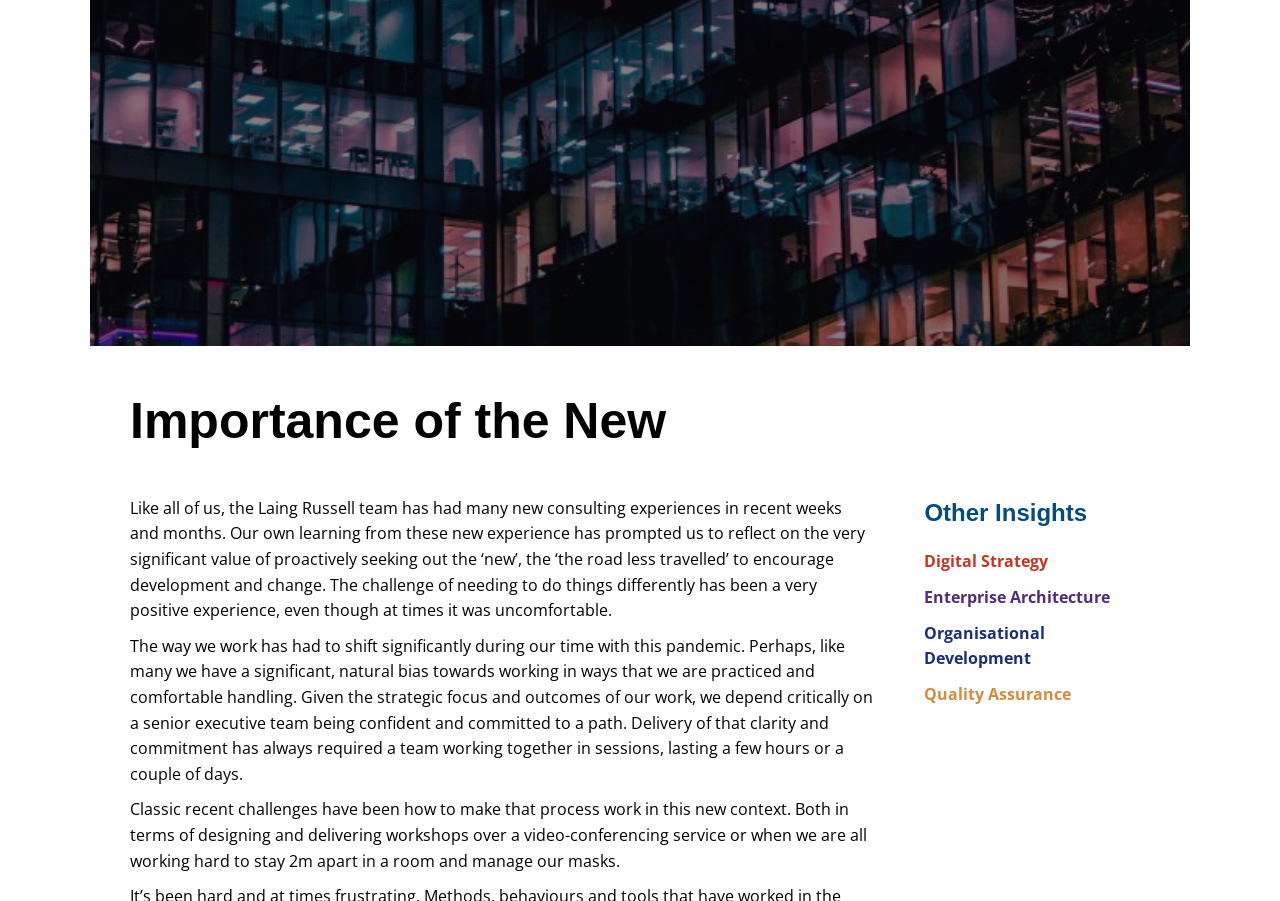Given the description of the UI element: "Enterprise Architecture", predict the bounding box coordinates in the form of [left, top, right, bottom], with each value being a float between 0 and 1.

[0.722, 0.65, 0.868, 0.675]